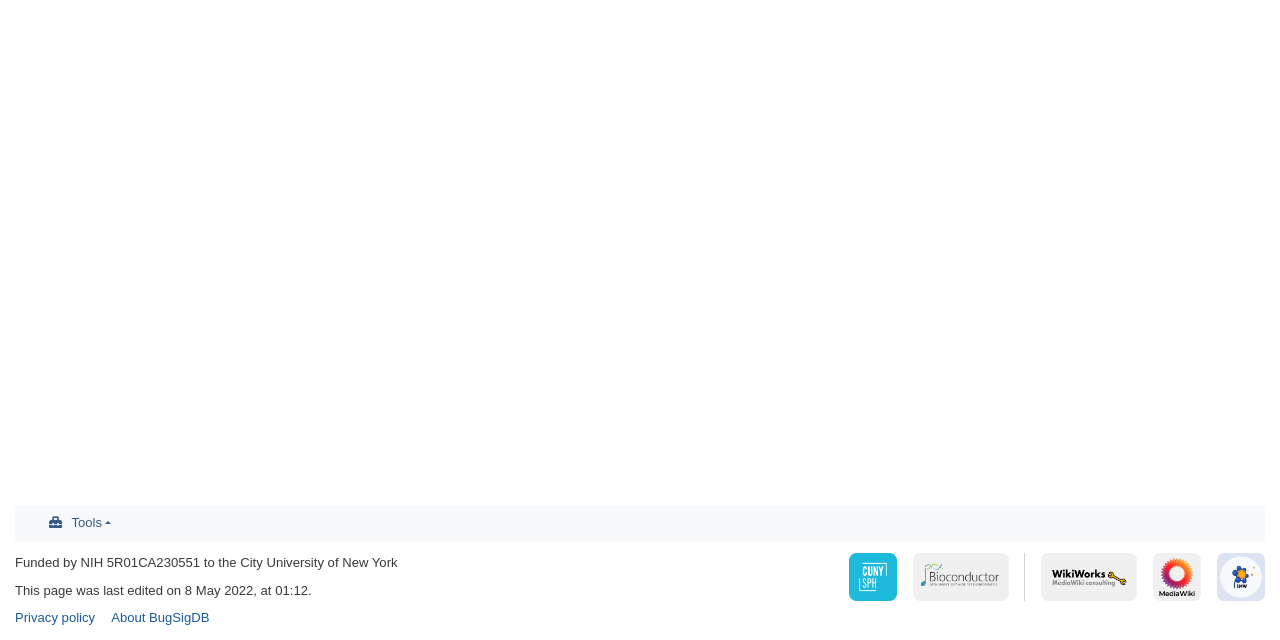Bounding box coordinates are to be given in the format (top-left x, top-left y, bottom-right x, bottom-right y). All values must be floating point numbers between 0 and 1. Provide the bounding box coordinate for the UI element described as: alt="Powered by MediaWiki"

[0.901, 0.888, 0.938, 0.912]